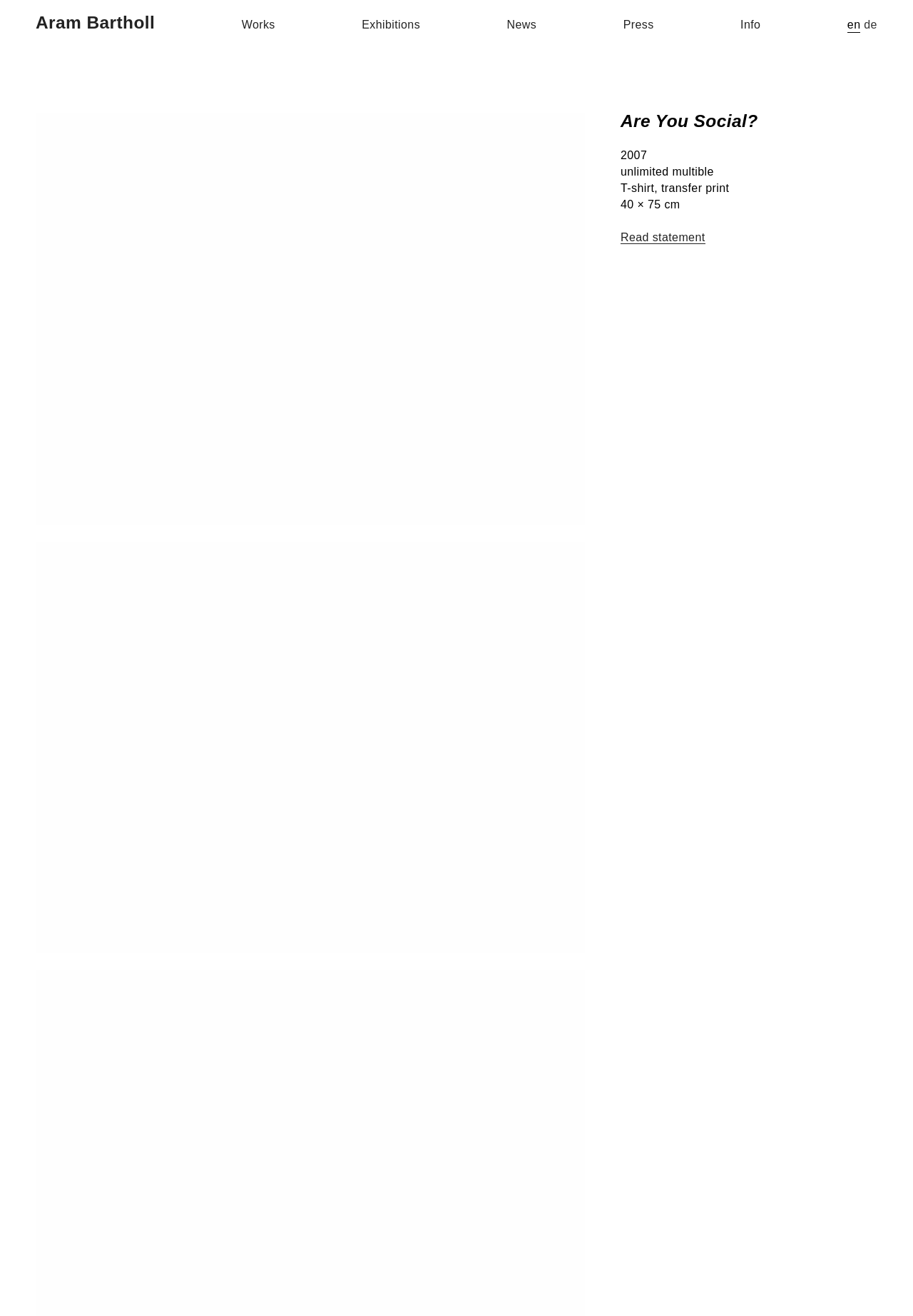What is the name of the artist?
Using the image provided, answer with just one word or phrase.

Aram Bartholl